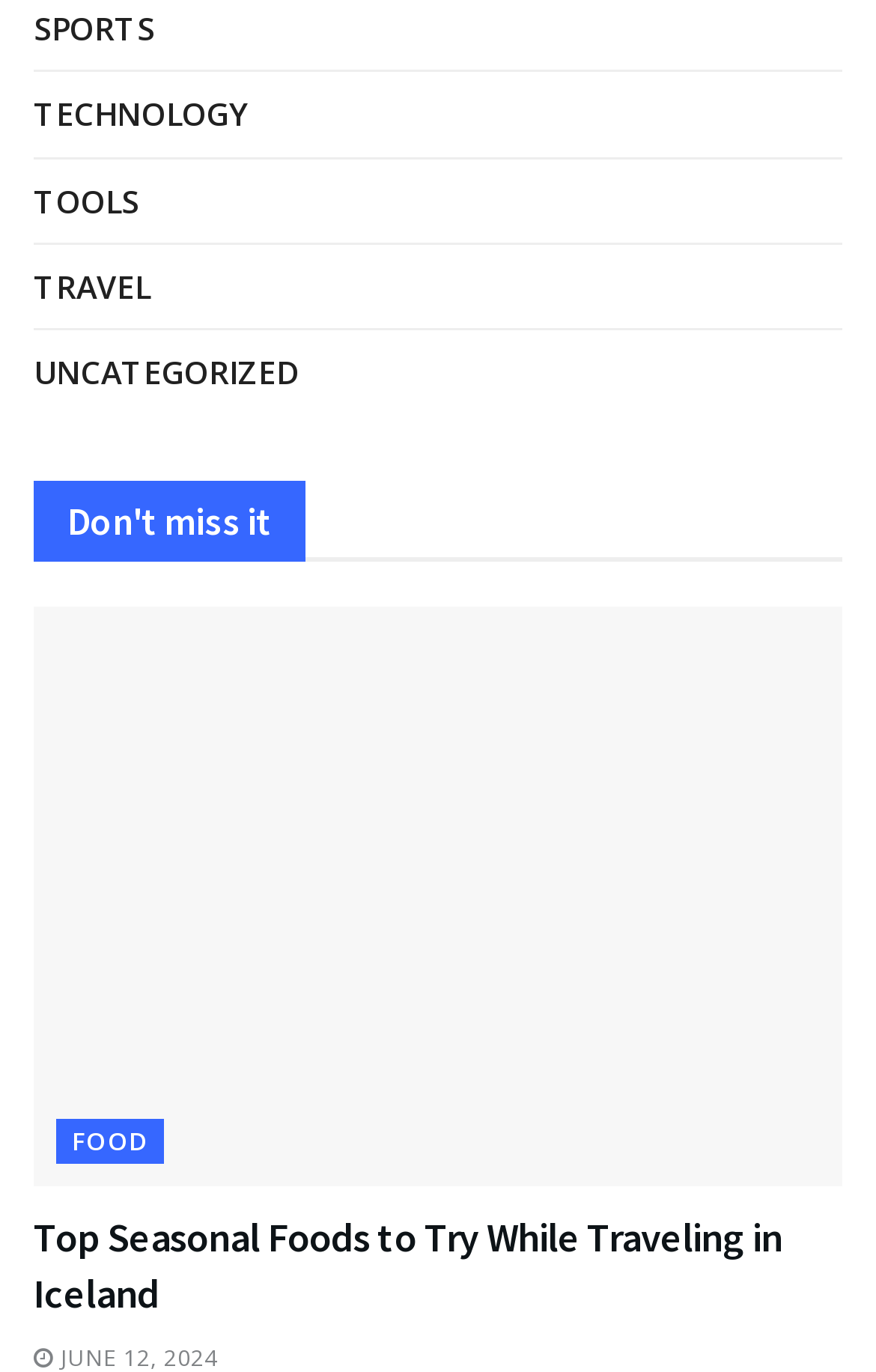Kindly determine the bounding box coordinates for the area that needs to be clicked to execute this instruction: "Click on SPORTS".

[0.038, 0.0, 0.177, 0.042]